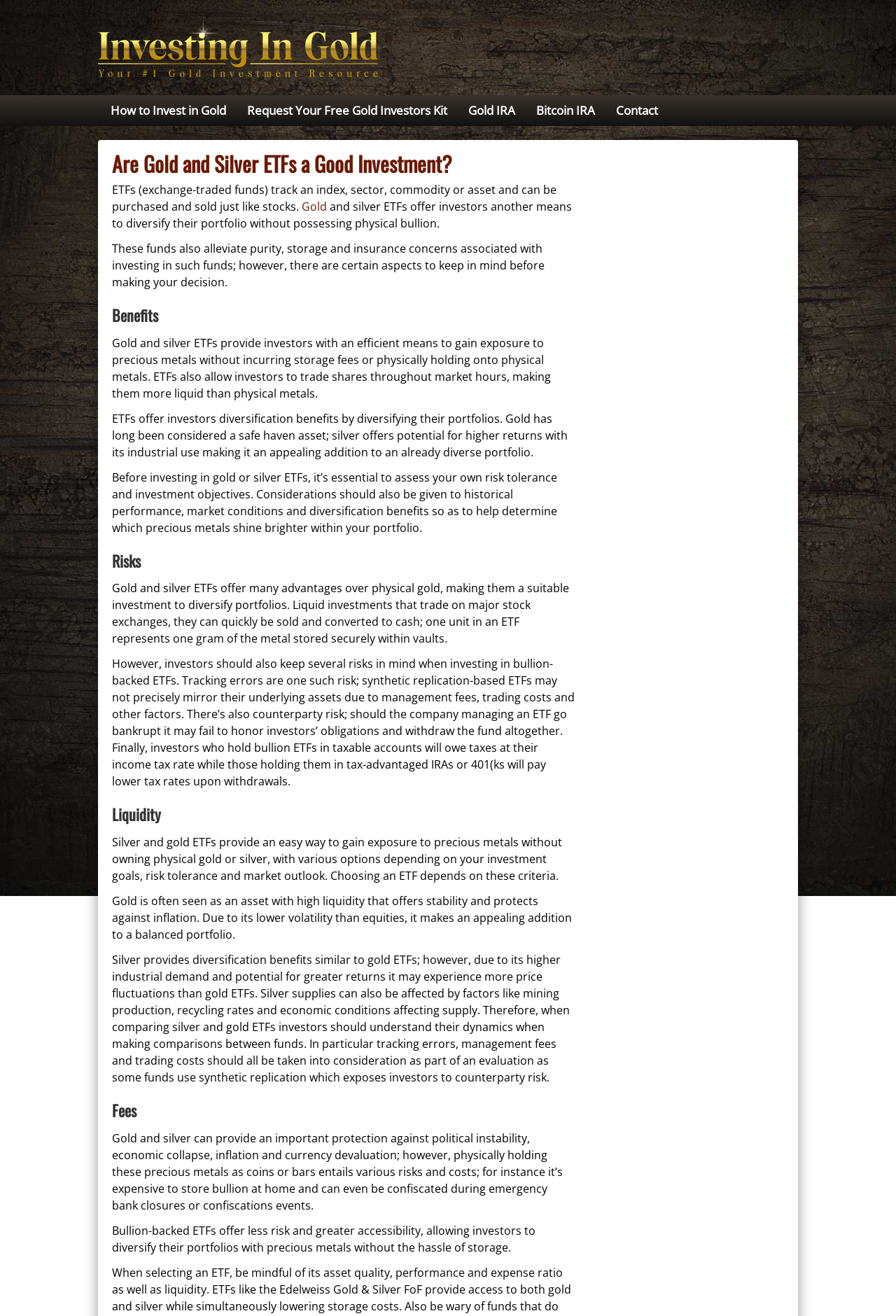Why are gold ETFs considered liquid?
Using the image, respond with a single word or phrase.

Easy to sell